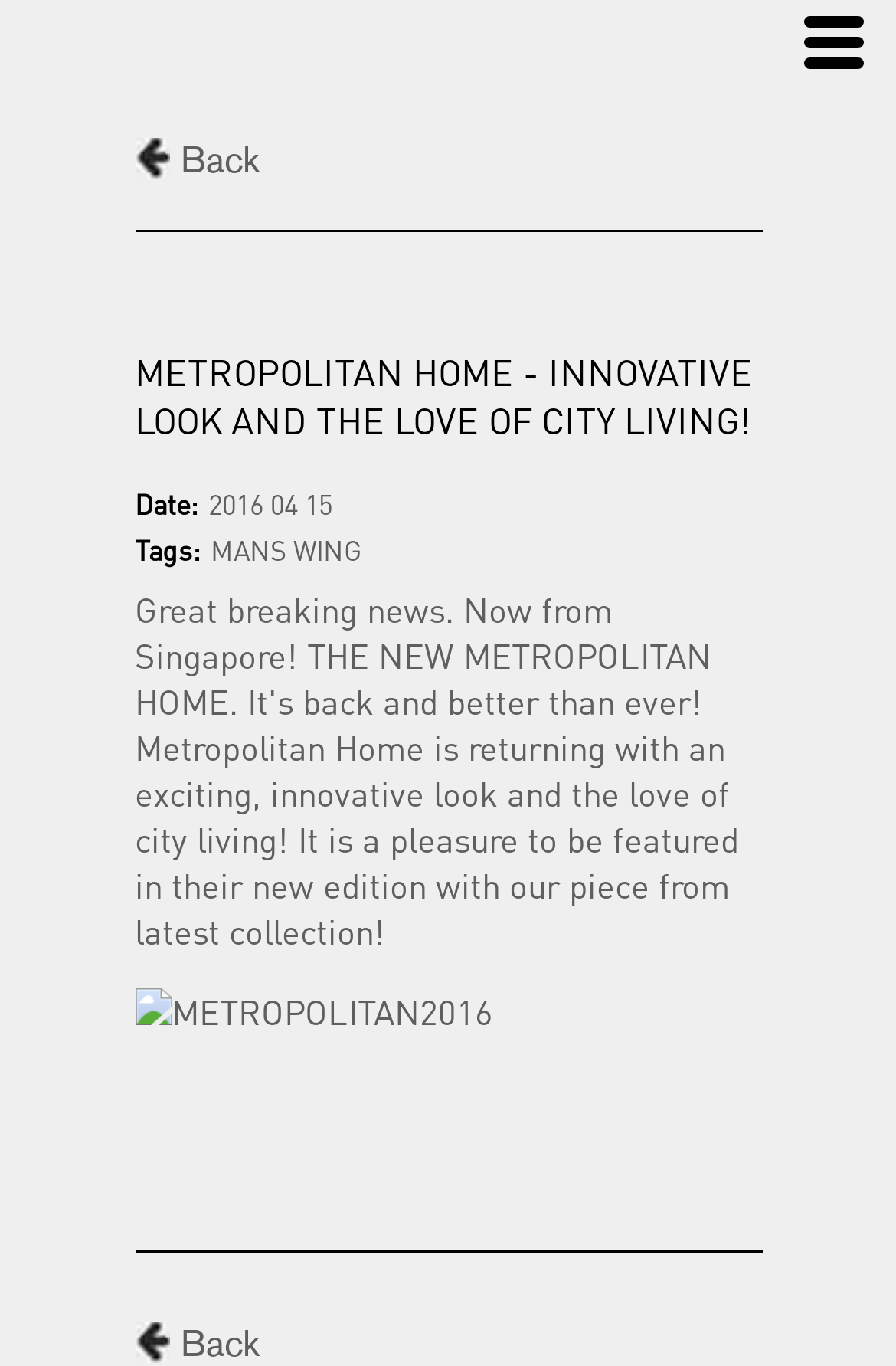Based on the visual content of the image, answer the question thoroughly: What is the title of the article?

I found the title of the article by looking at the StaticText element with the text 'METROPOLITAN HOME - INNOVATIVE LOOK AND THE LOVE OF CITY LIVING!' which is likely to be the title of the article.